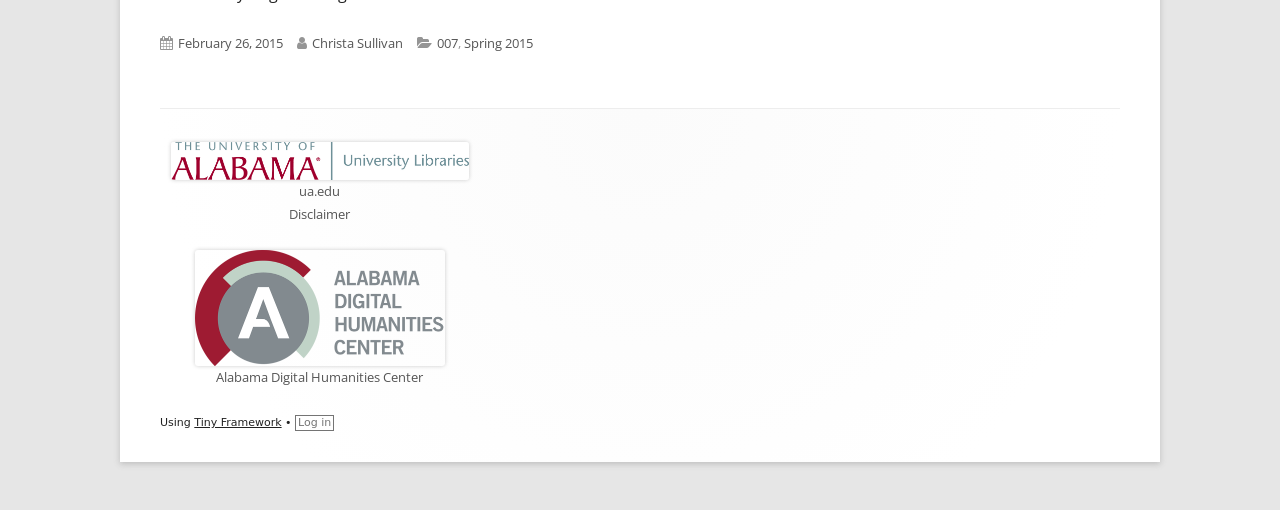Identify the bounding box coordinates of the region that should be clicked to execute the following instruction: "View author profile".

[0.244, 0.066, 0.315, 0.101]